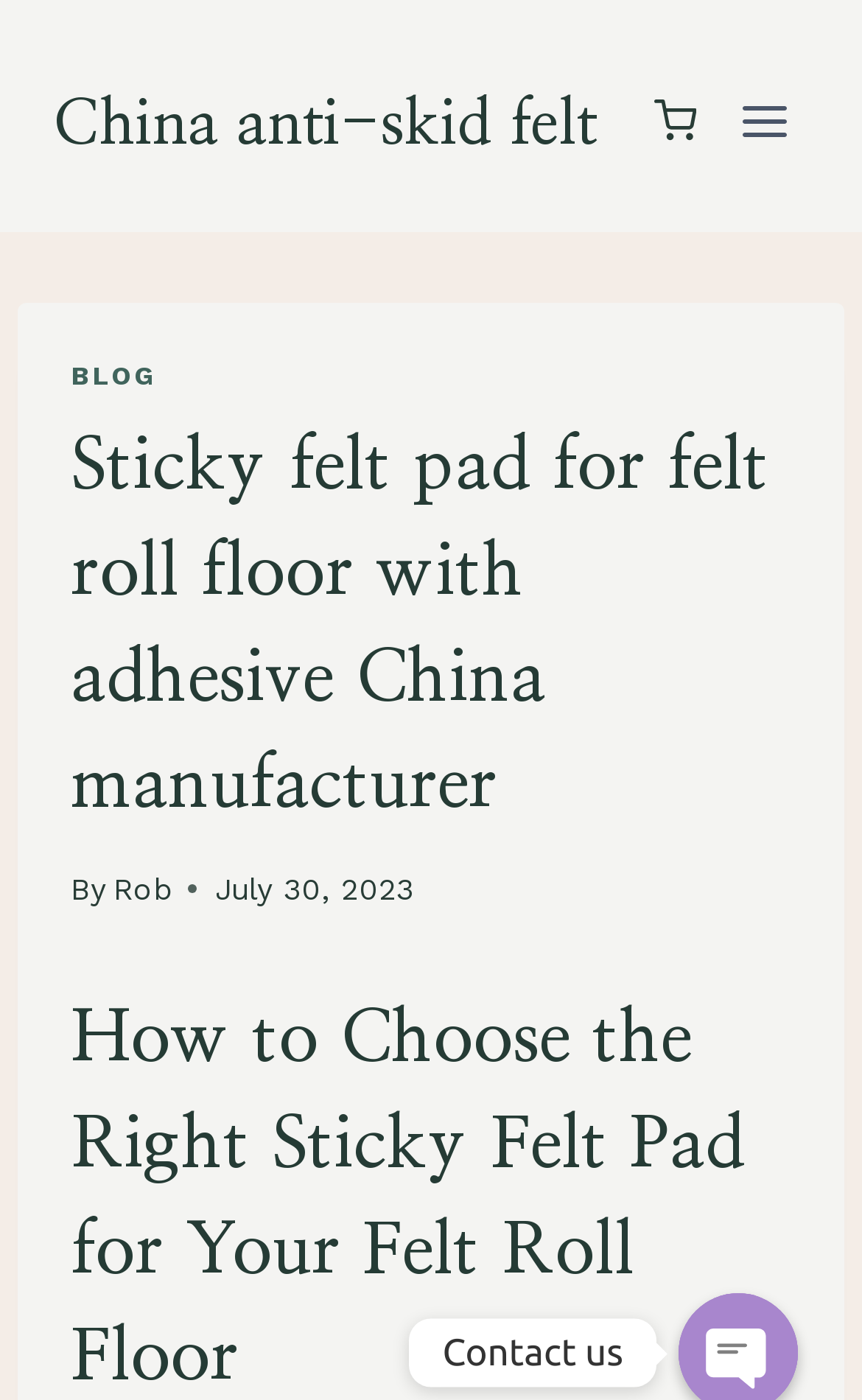Please determine the bounding box coordinates for the element with the description: "China anti-skid felt".

[0.062, 0.055, 0.692, 0.118]